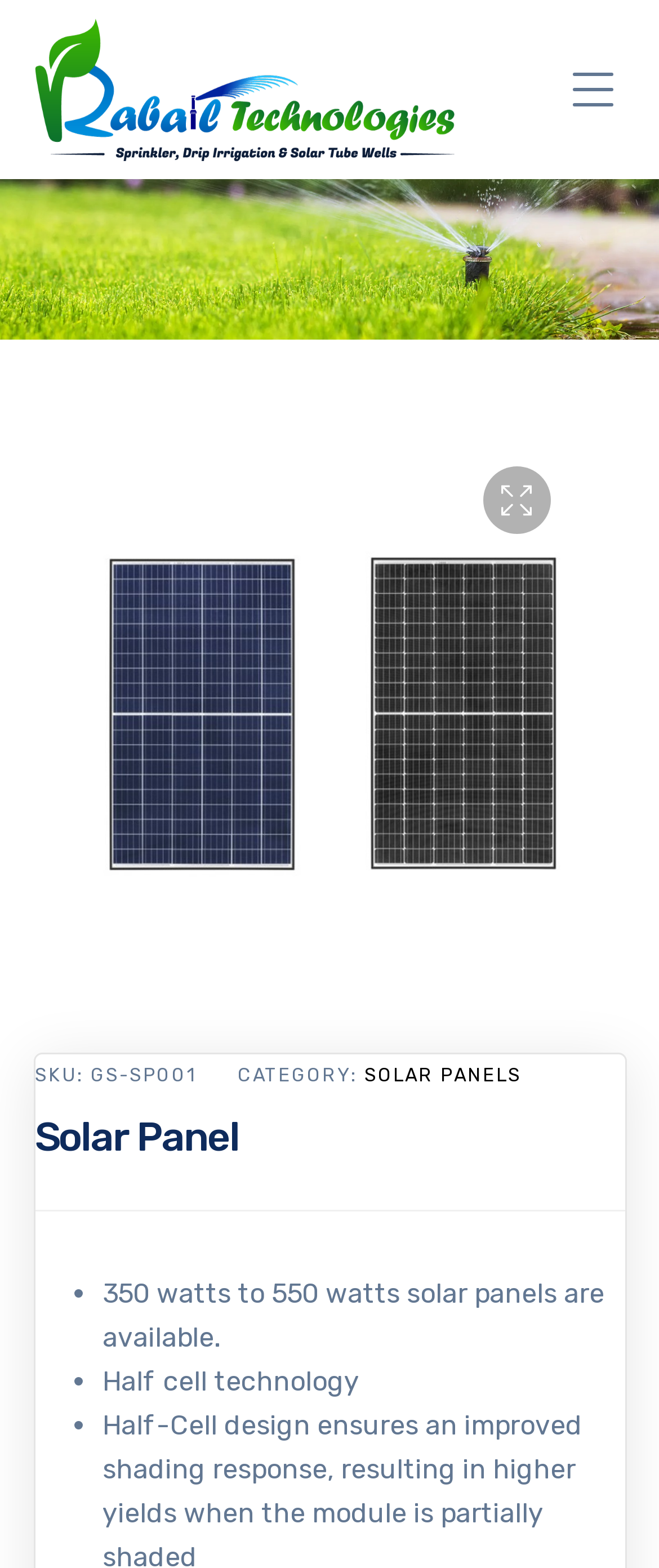What category does the solar panel belong to?
Based on the visual information, provide a detailed and comprehensive answer.

I found the answer by looking at the text 'CATEGORY: SOLAR PANELS' which is located below the heading 'Solar Panel'.